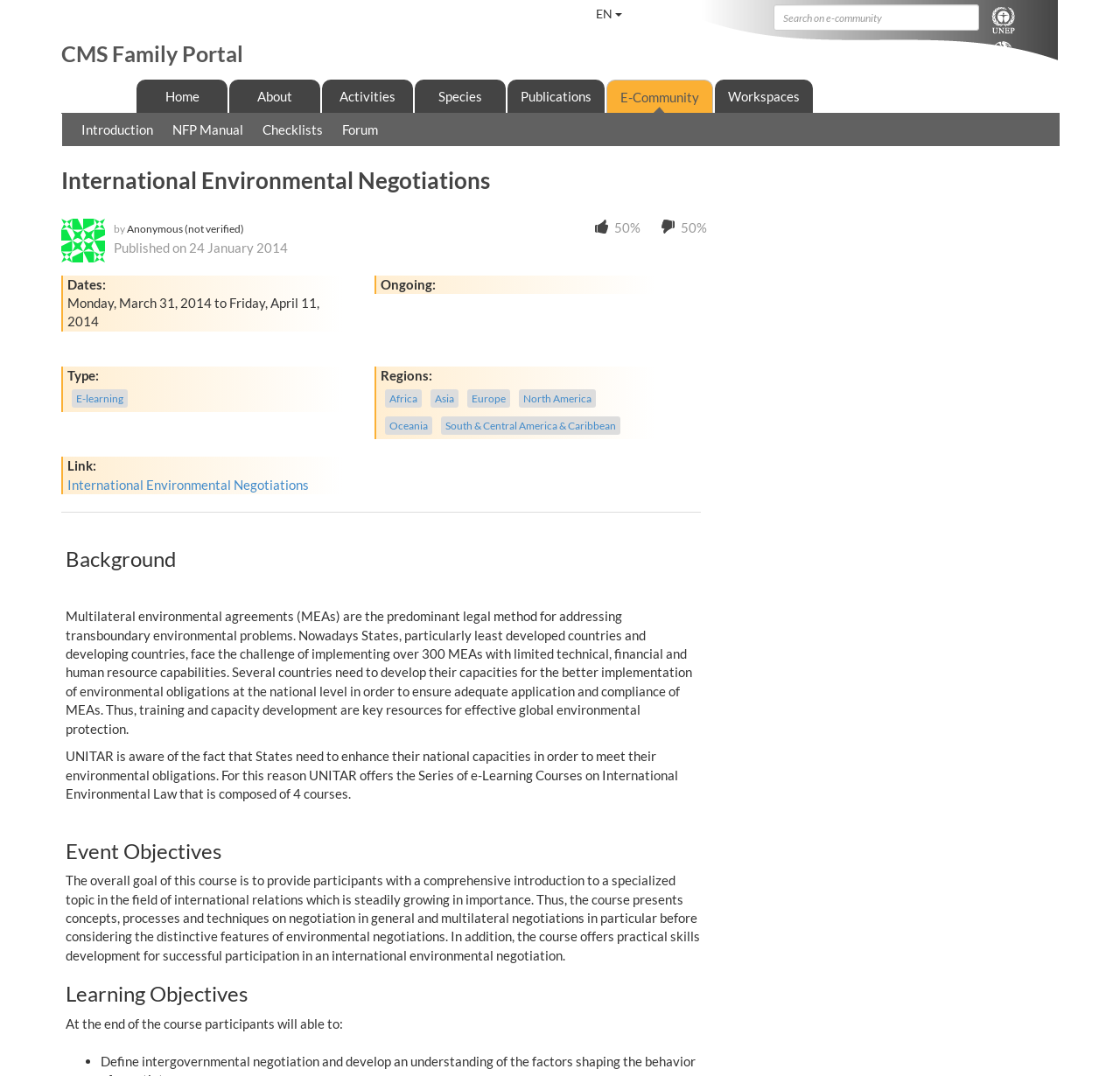Locate the bounding box coordinates of the element to click to perform the following action: 'Click on the E-learning link'. The coordinates should be given as four float values between 0 and 1, in the form of [left, top, right, bottom].

[0.068, 0.364, 0.11, 0.377]